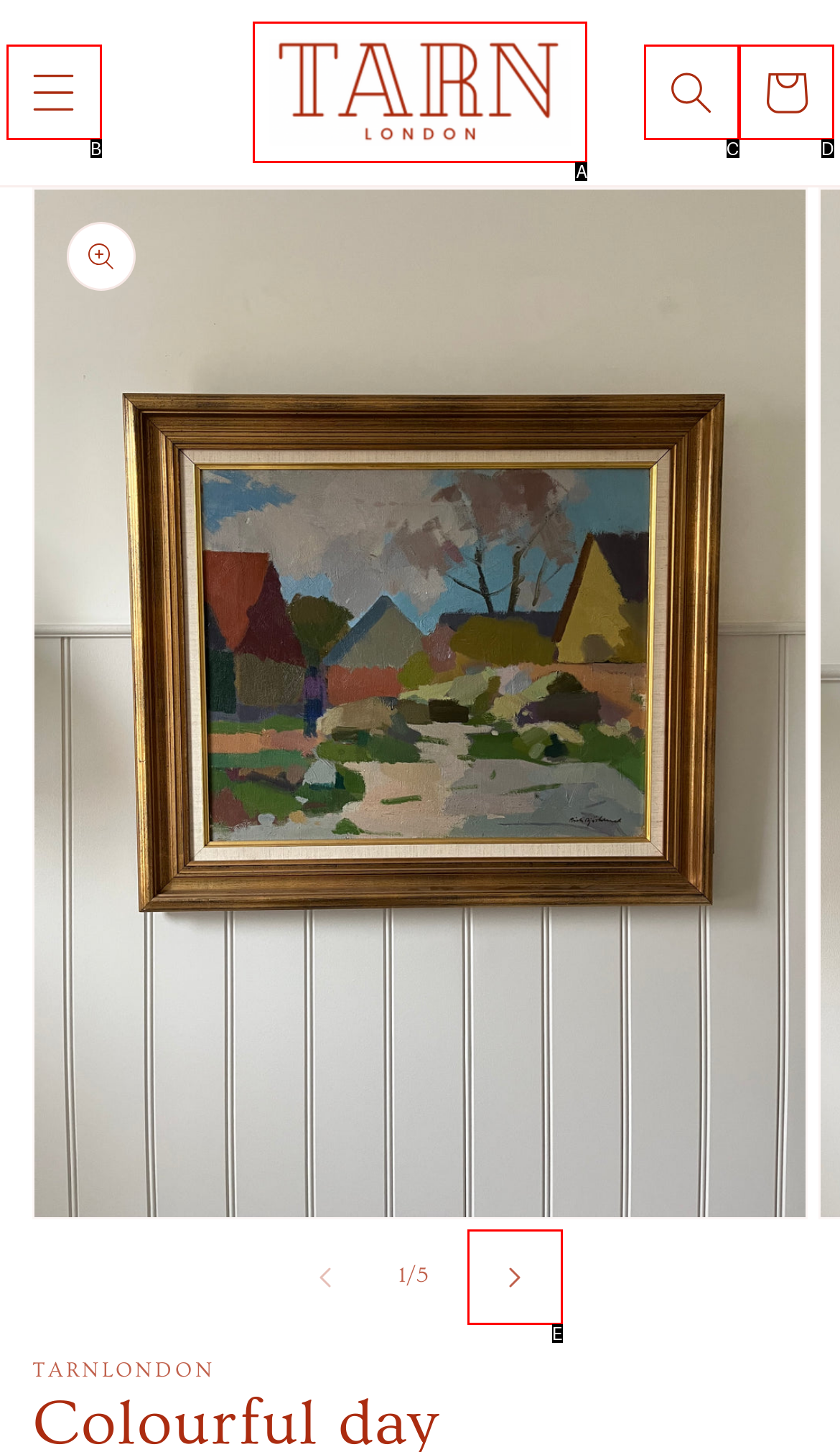Choose the option that matches the following description: title="follow us on linkedin"
Answer with the letter of the correct option.

None